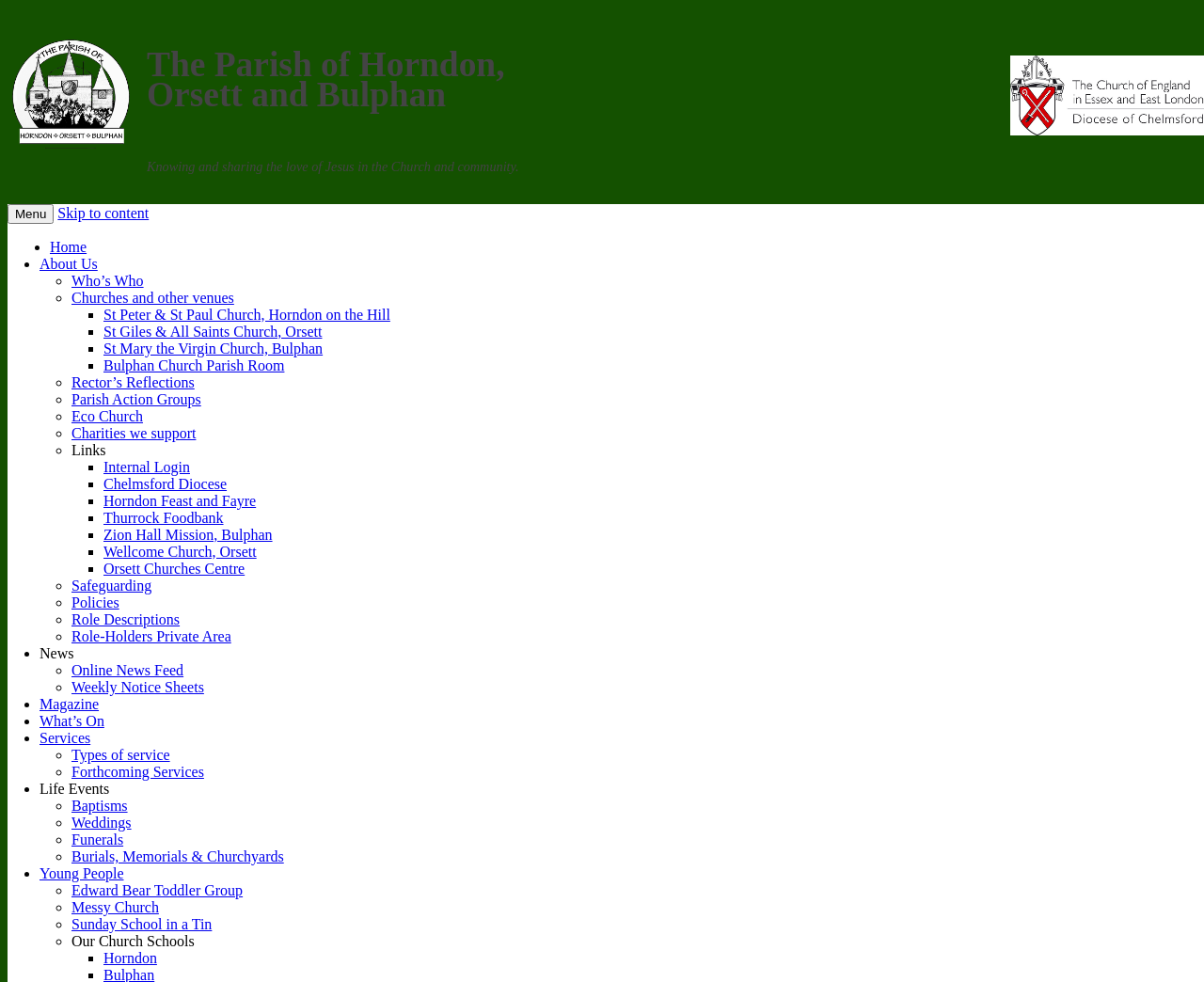Identify the bounding box of the HTML element described here: "Privacy Policy". Provide the coordinates as four float numbers between 0 and 1: [left, top, right, bottom].

None